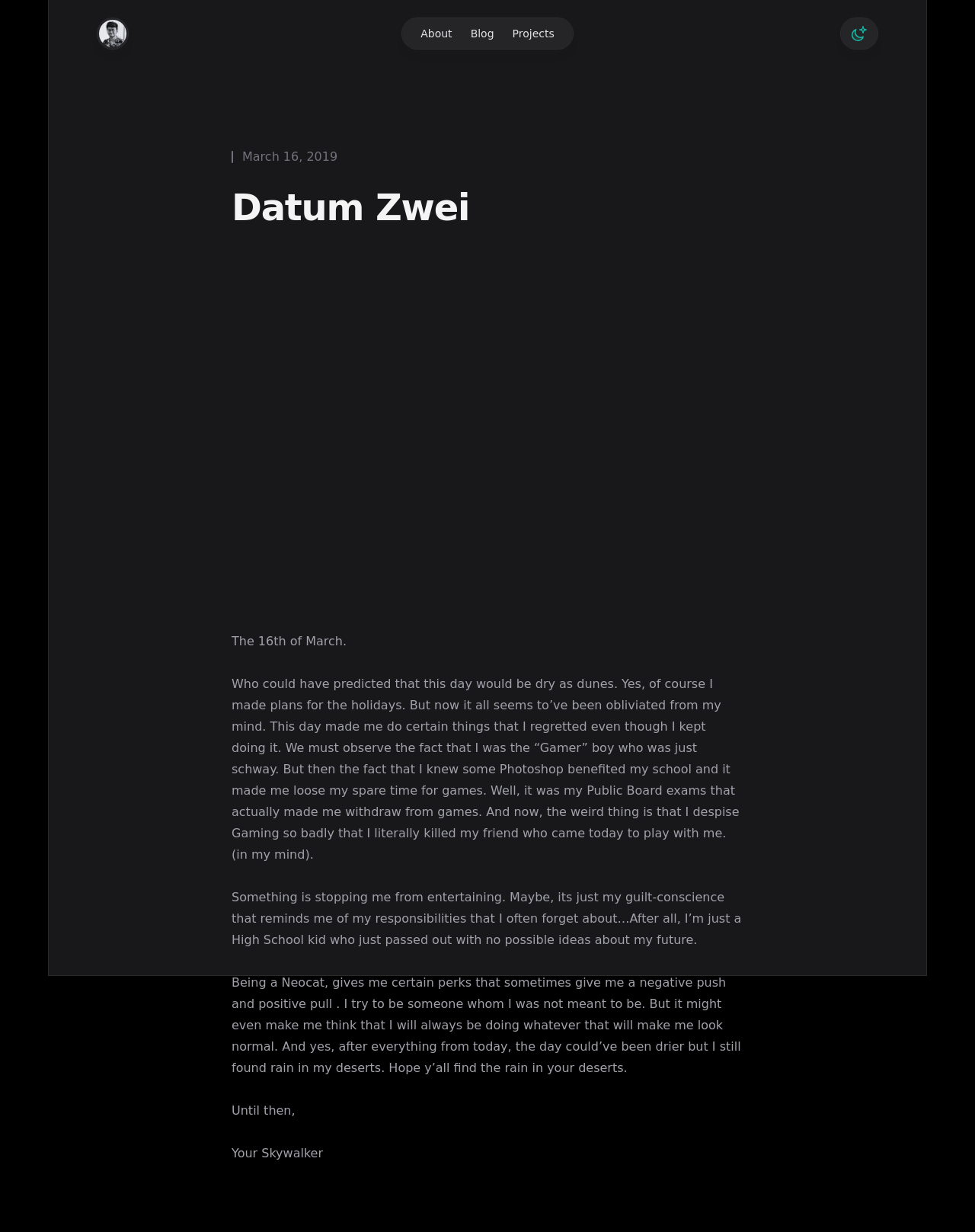Provide the bounding box coordinates for the UI element that is described by this text: "aria-label="Toggle dark mode"". The coordinates should be in the form of four float numbers between 0 and 1: [left, top, right, bottom].

[0.863, 0.015, 0.9, 0.04]